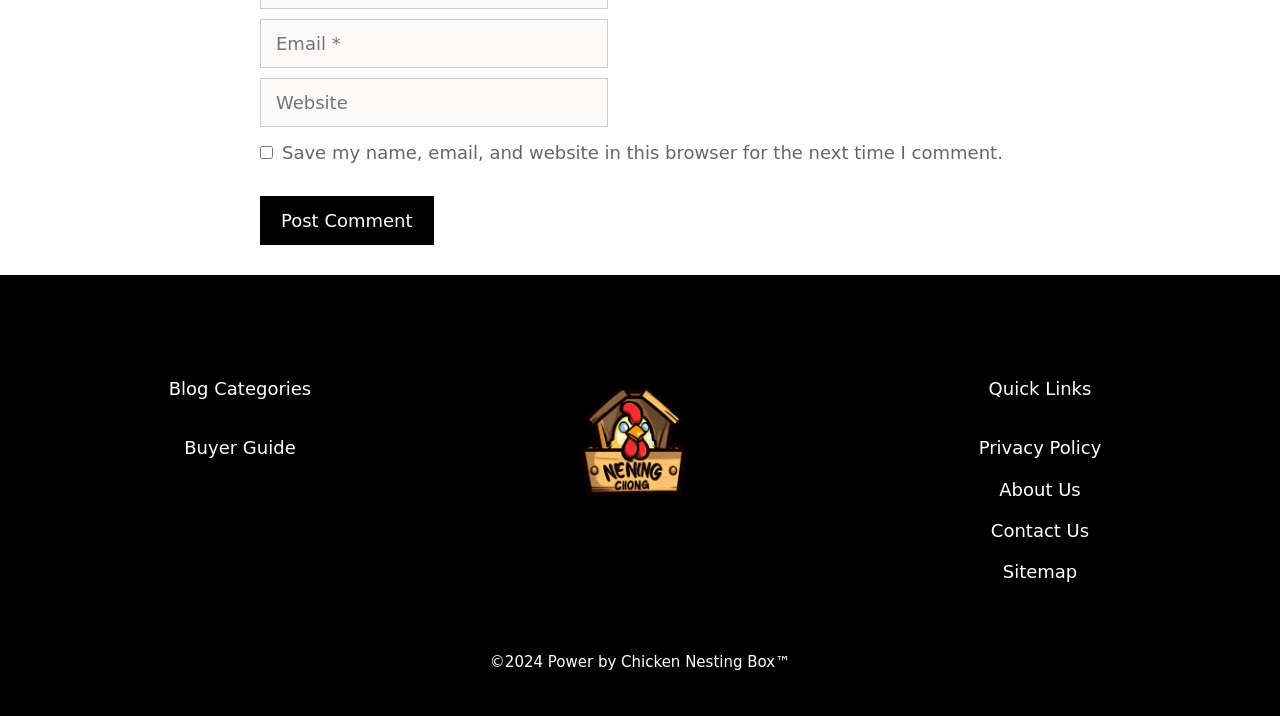Given the description: "Sitemap", determine the bounding box coordinates of the UI element. The coordinates should be formatted as four float numbers between 0 and 1, [left, top, right, bottom].

[0.783, 0.784, 0.842, 0.813]